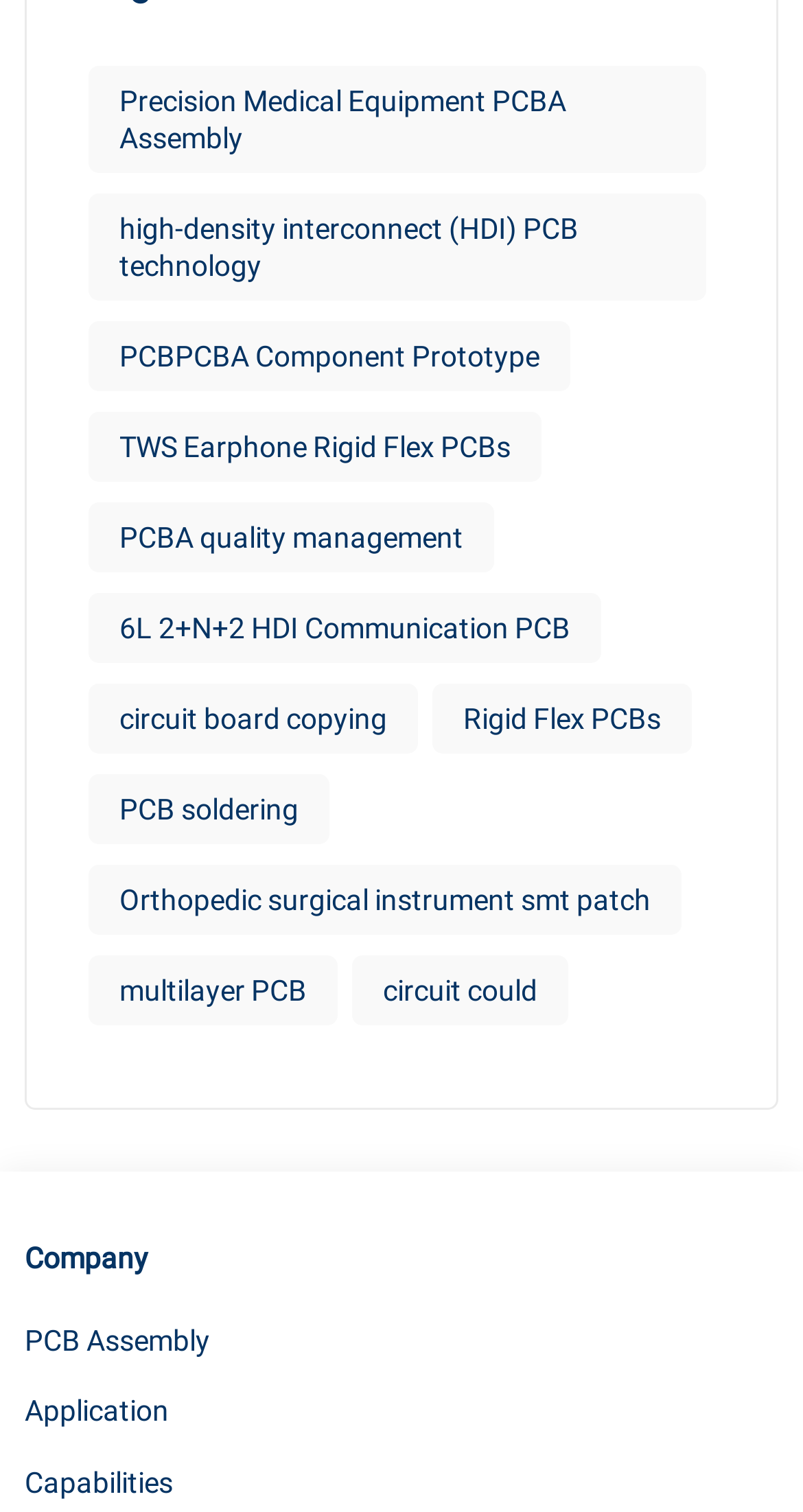Find the bounding box coordinates for the area you need to click to carry out the instruction: "Check Capabilities". The coordinates should be four float numbers between 0 and 1, indicated as [left, top, right, bottom].

[0.031, 0.964, 0.215, 0.997]